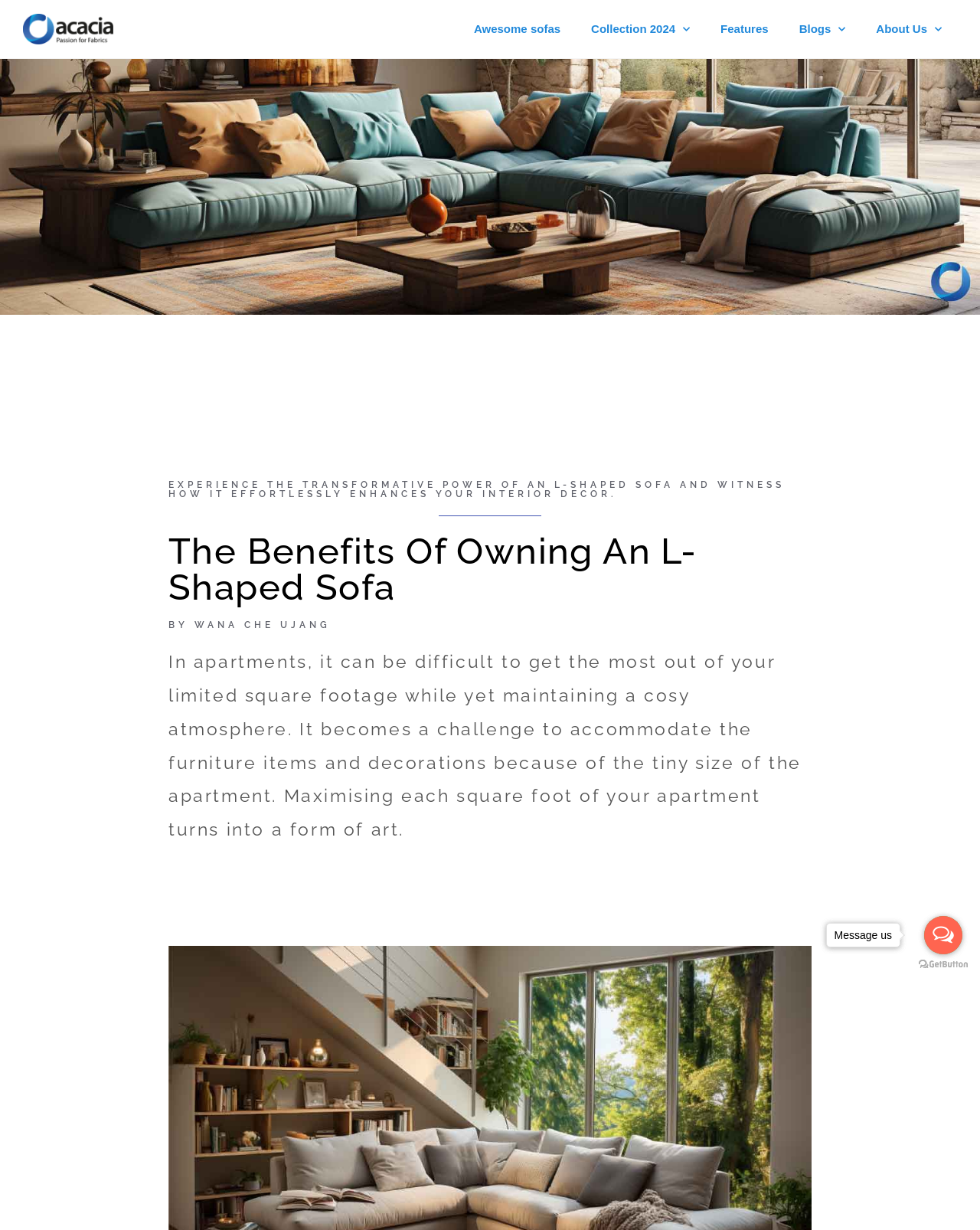Locate the bounding box coordinates of the element you need to click to accomplish the task described by this instruction: "Click on the 'Awesome sofas' link".

[0.468, 0.009, 0.588, 0.038]